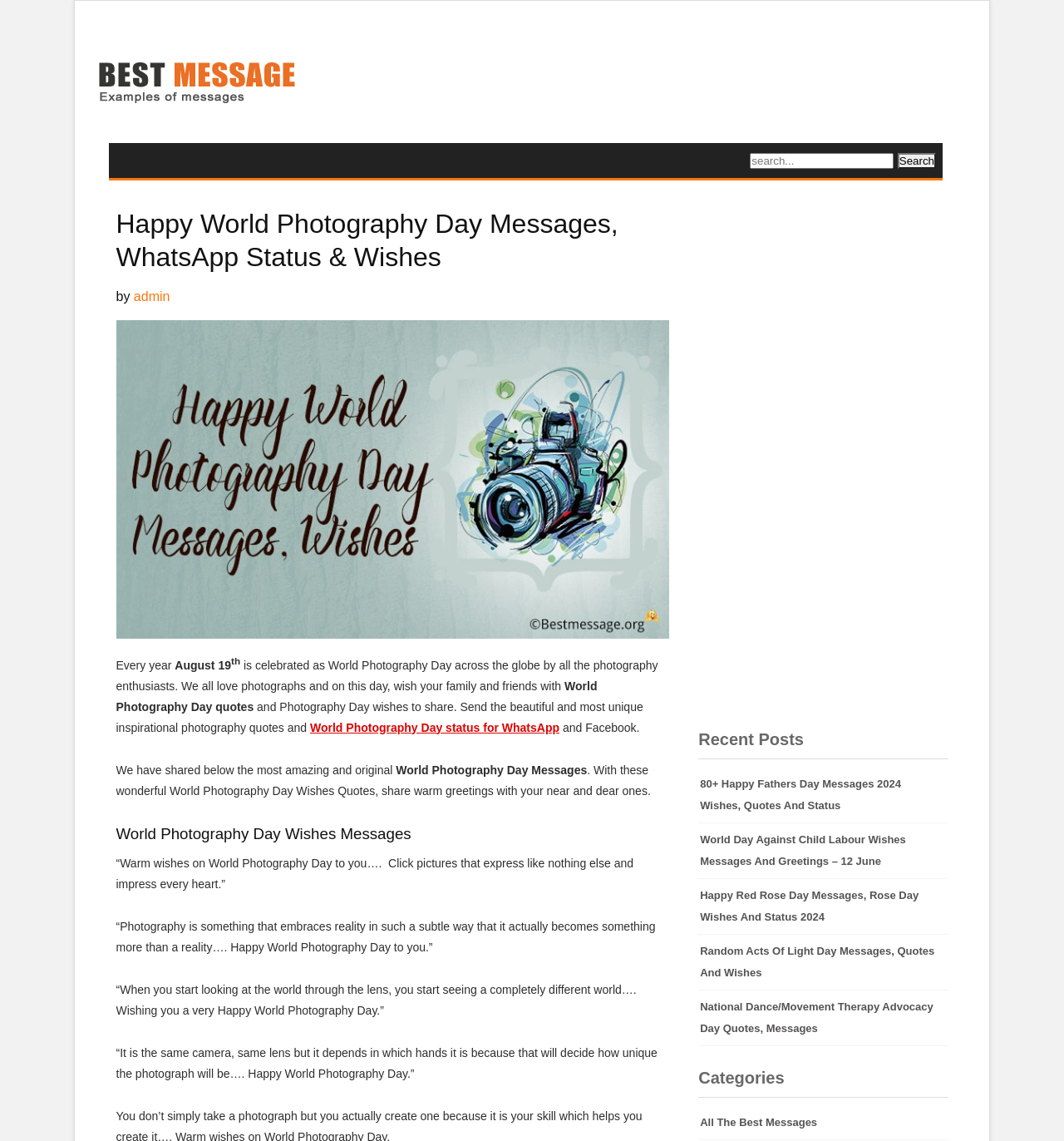Identify the bounding box coordinates for the UI element described as: "admin". The coordinates should be provided as four floats between 0 and 1: [left, top, right, bottom].

[0.126, 0.254, 0.16, 0.266]